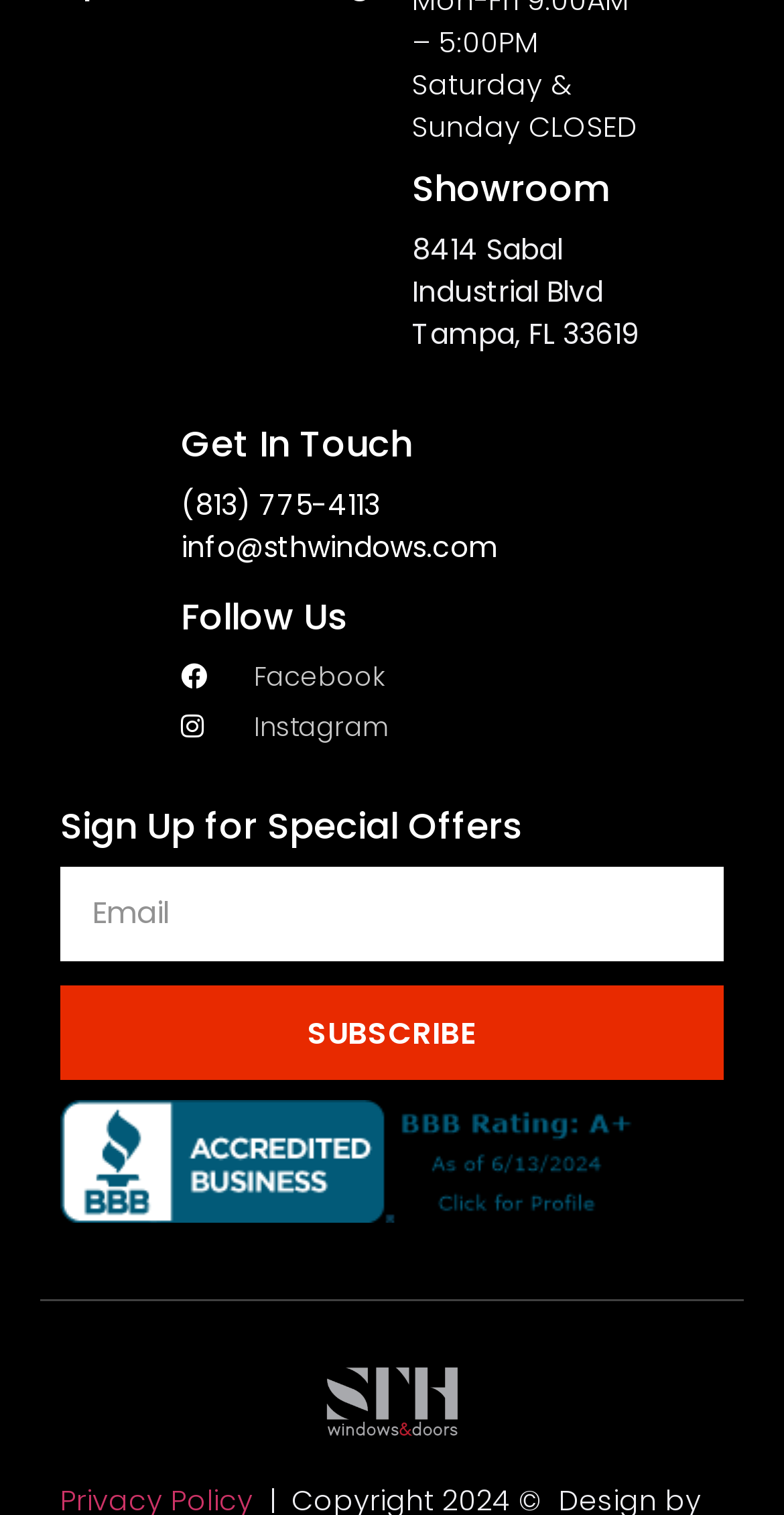Please identify the coordinates of the bounding box for the clickable region that will accomplish this instruction: "Follow STH Windows & Doors on Facebook".

[0.231, 0.434, 0.59, 0.46]